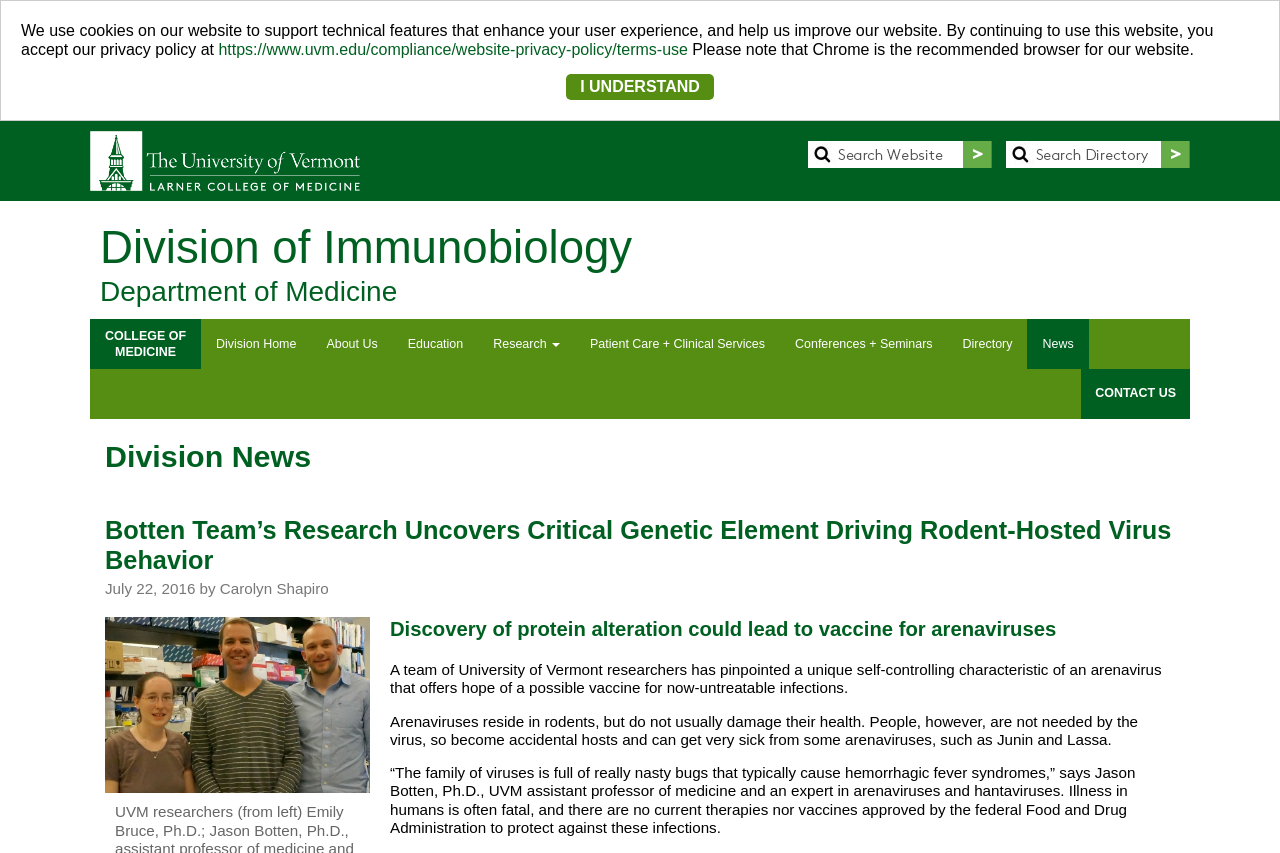With reference to the screenshot, provide a detailed response to the question below:
What is the purpose of the research mentioned in the article?

The purpose of the research mentioned in the article is to develop a vaccine for arenaviruses, as stated in the heading 'Discovery of protein alteration could lead to vaccine for arenaviruses' and the static text 'A team of University of Vermont researchers has pinpointed a unique self-controlling characteristic of an arenavirus that offers hope of a possible vaccine for now-untreatable infections.' which are located in the middle of the webpage.